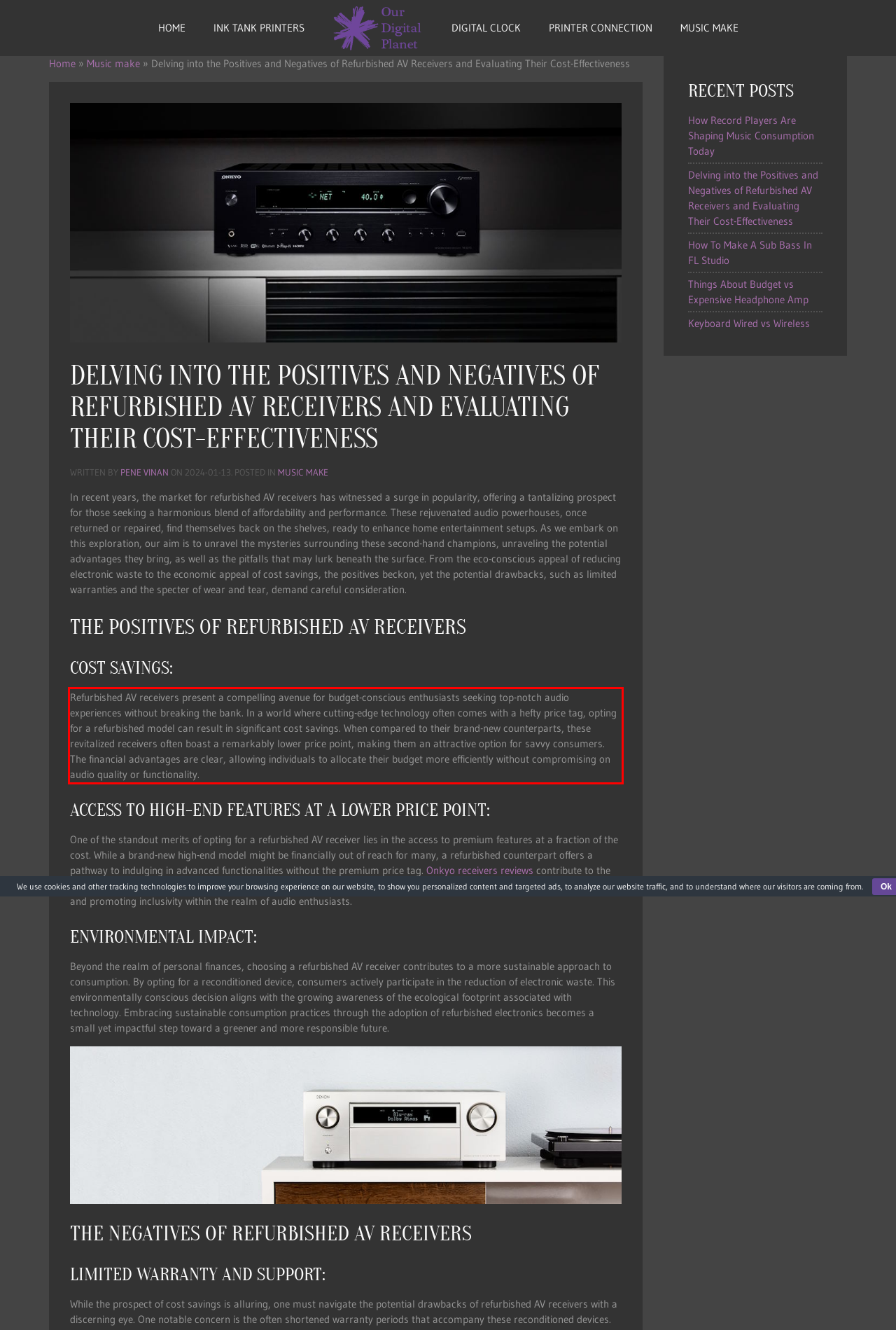Within the screenshot of the webpage, locate the red bounding box and use OCR to identify and provide the text content inside it.

Refurbished AV receivers present a compelling avenue for budget-conscious enthusiasts seeking top-notch audio experiences without breaking the bank. In a world where cutting-edge technology often comes with a hefty price tag, opting for a refurbished model can result in significant cost savings. When compared to their brand-new counterparts, these revitalized receivers often boast a remarkably lower price point, making them an attractive option for savvy consumers. The financial advantages are clear, allowing individuals to allocate their budget more efficiently without compromising on audio quality or functionality.